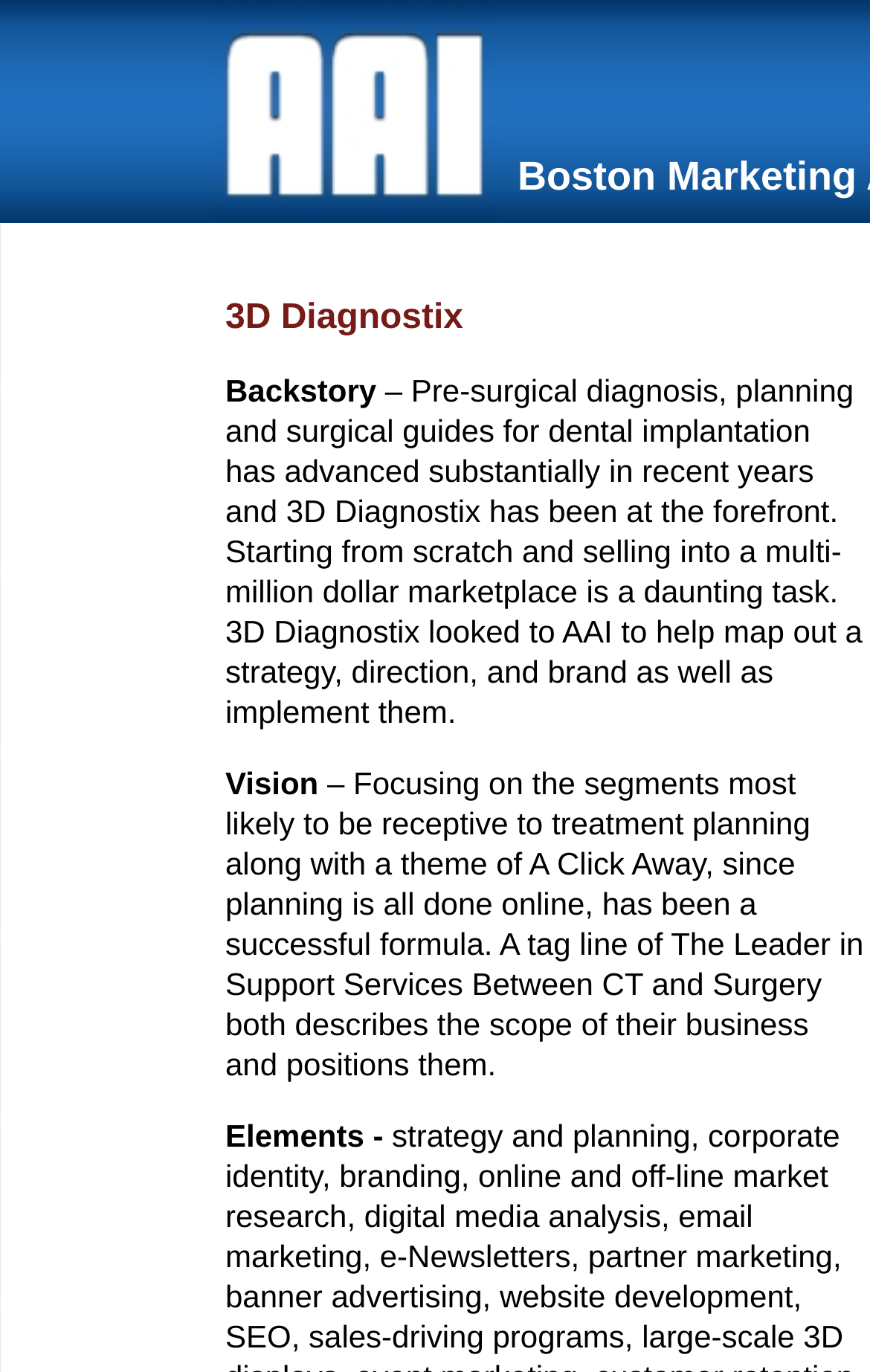Describe all visible elements and their arrangement on the webpage.

The webpage is about 3D Diagnostix, a company that provides pre-surgical diagnosis, planning, and surgical guides for dental implantation. At the top-left corner, there is an image of the AAI logo. Below the logo, there is a heading that reads "3D Diagnostix" in a prominent font. 

To the right of the logo, there is a section that provides a backstory about the company. This section consists of two paragraphs of text, with the first paragraph describing how 3D Diagnostix has been at the forefront of advancements in pre-surgical diagnosis and planning, and how they partnered with AAI to develop a strategy and brand. The second paragraph is not present.

Below the backstory section, there is a section labeled "Vision", which consists of two paragraphs of text. The first paragraph describes the company's focus on treatment planning and its online platform, with a tagline "A Click Away". The second paragraph explains how the company positions itself as "The Leader in Support Services Between CT and Surgery".

Further down, there is a section labeled "Elements", which lists the various services offered by 3D Diagnostix, including strategy and planning, corporate identity, branding, online and off-line market research, digital media analysis, and email marketing.